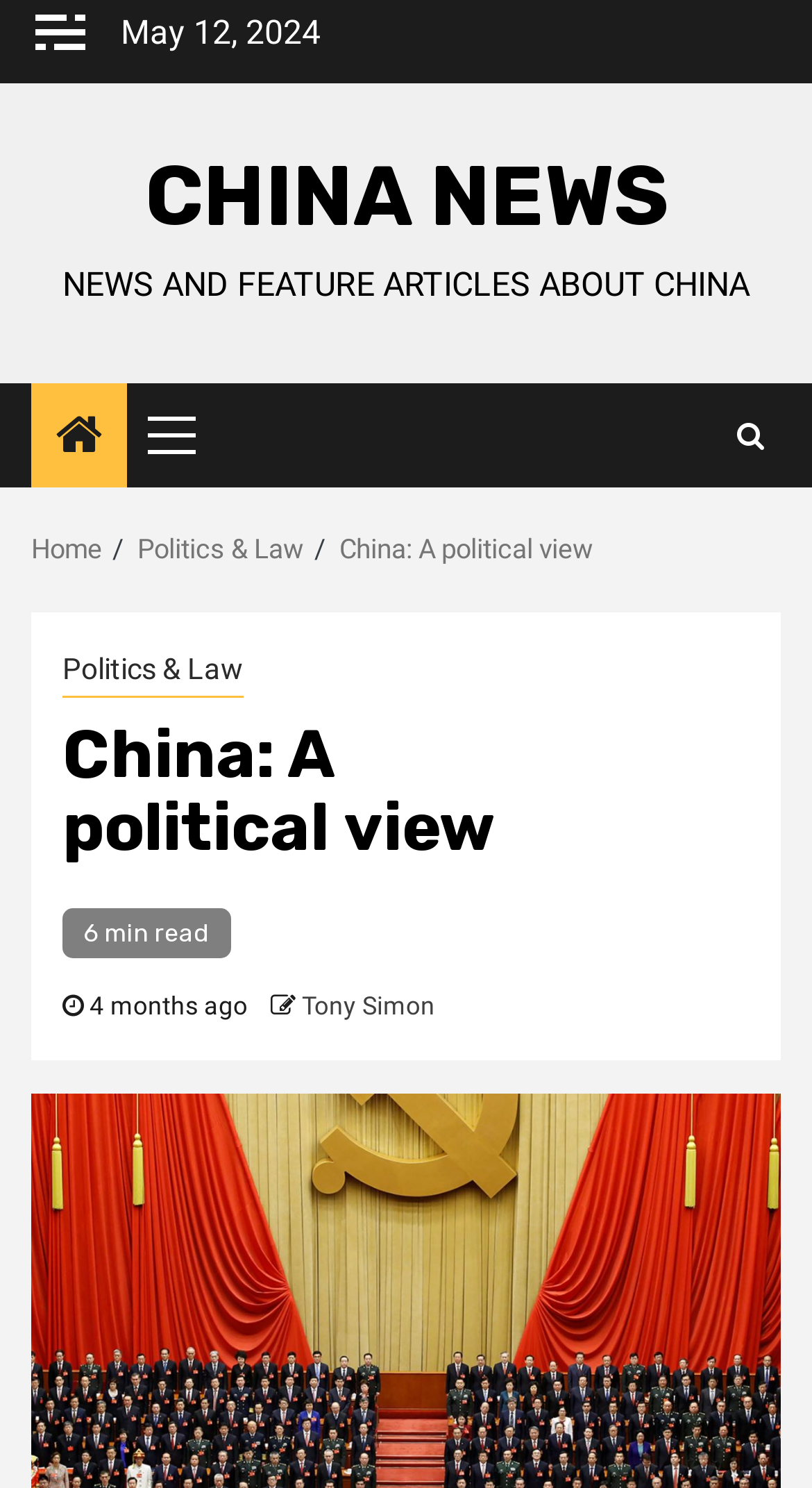Please identify the bounding box coordinates of the region to click in order to complete the task: "Read the article China: A political view". The coordinates must be four float numbers between 0 and 1, specified as [left, top, right, bottom].

[0.077, 0.482, 0.923, 0.581]